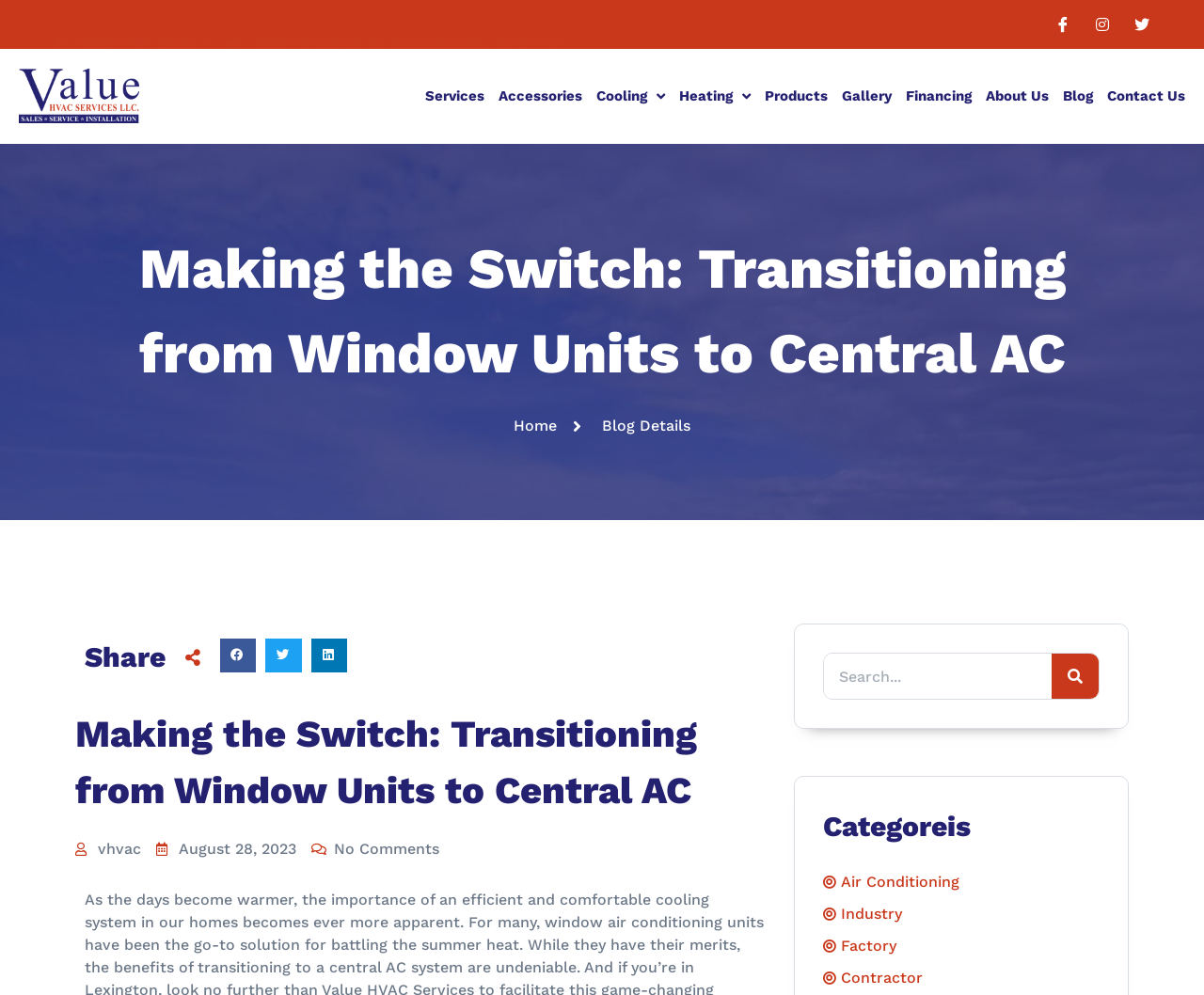What categories are available for searching?
Analyze the screenshot and provide a detailed answer to the question.

I found the categories by looking at the search section of the webpage, where the categories are listed. There are four categories available for searching: 'Air Conditioning', 'Industry', 'Factory', and 'Contractor'.